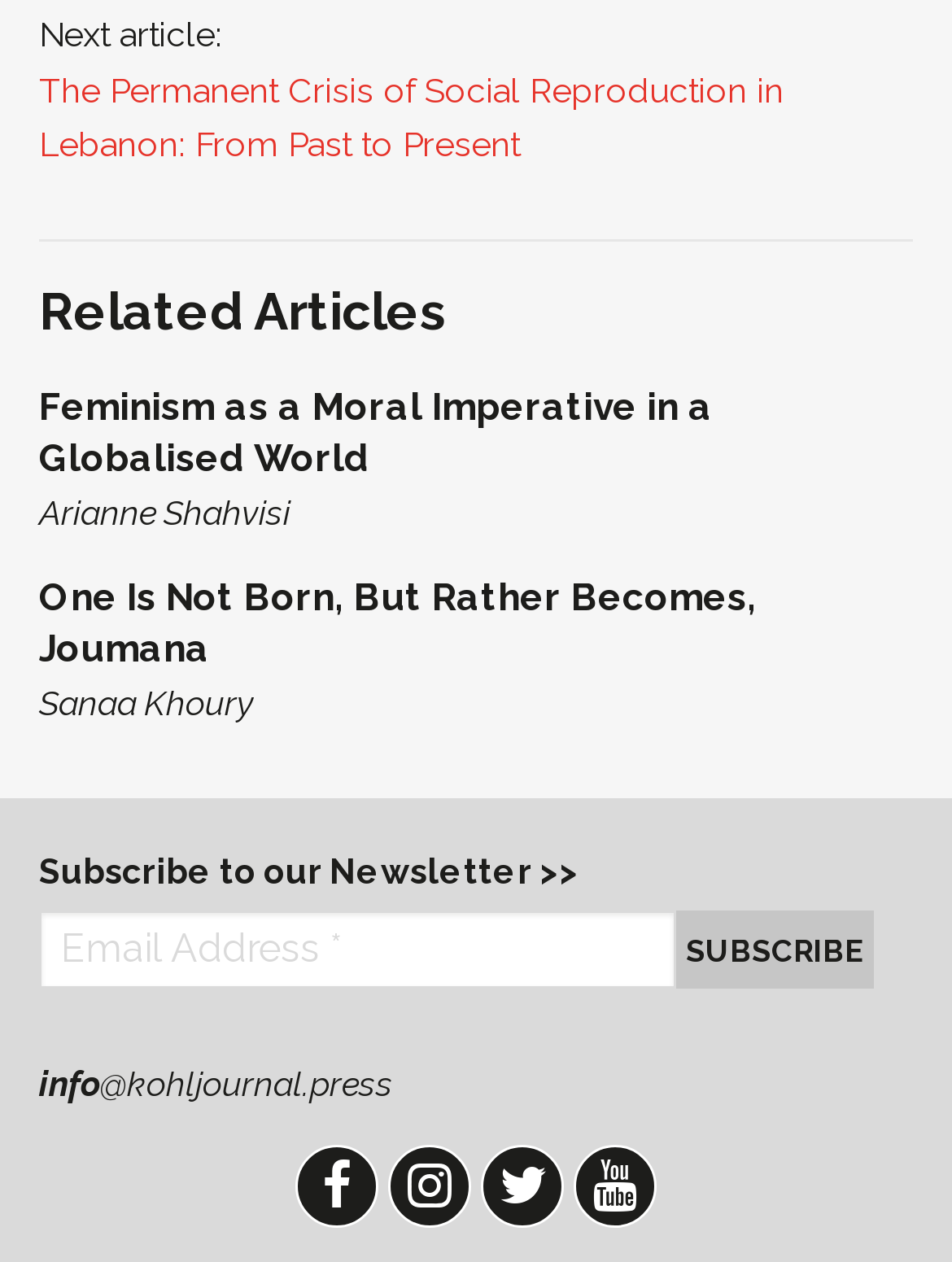Identify the bounding box of the UI component described as: "زیاتر بخوێنه‌وه‌".

[0.023, 0.29, 0.977, 0.441]